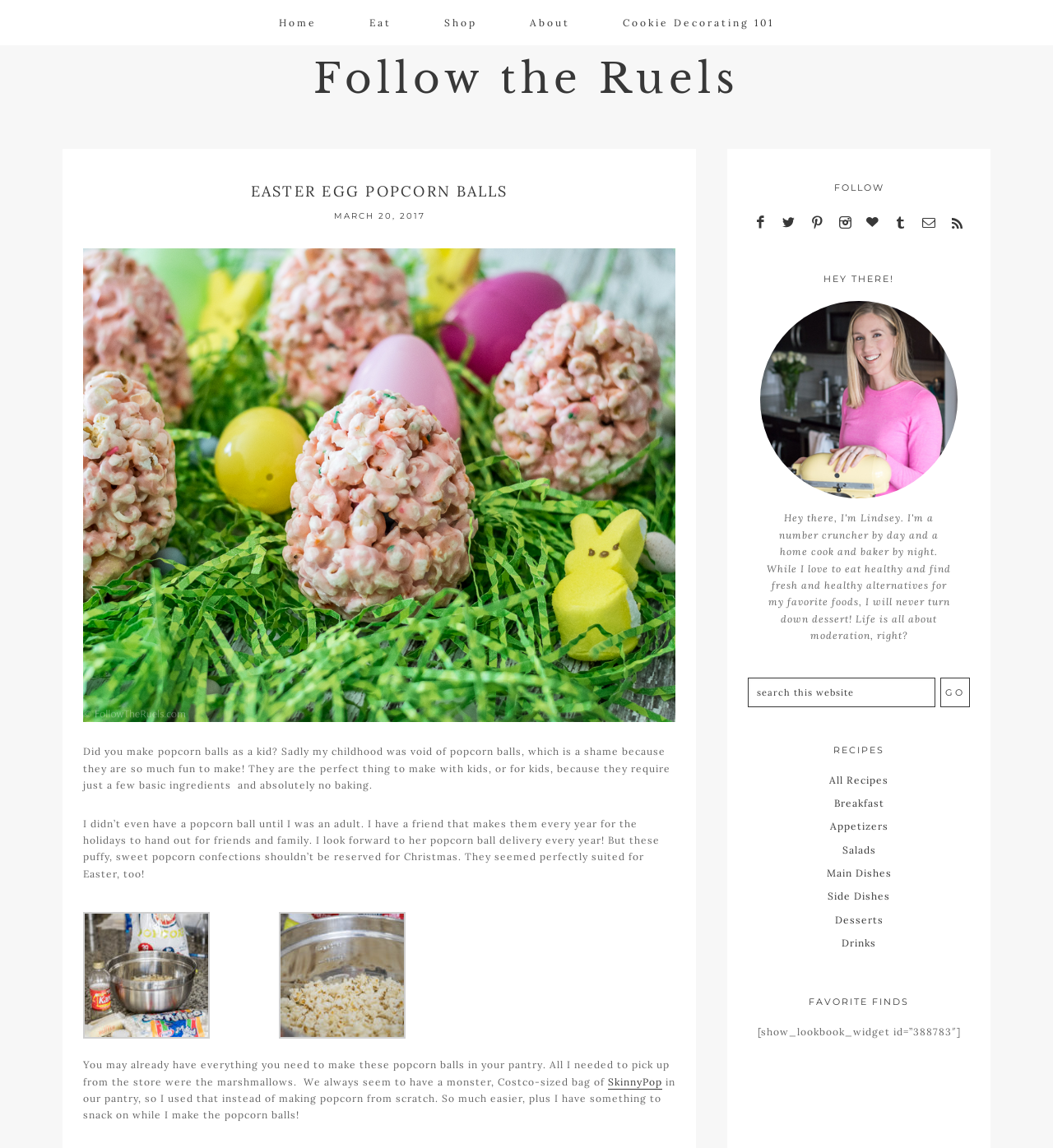Use a single word or phrase to answer the following:
Is there a search function on this webpage?

Yes